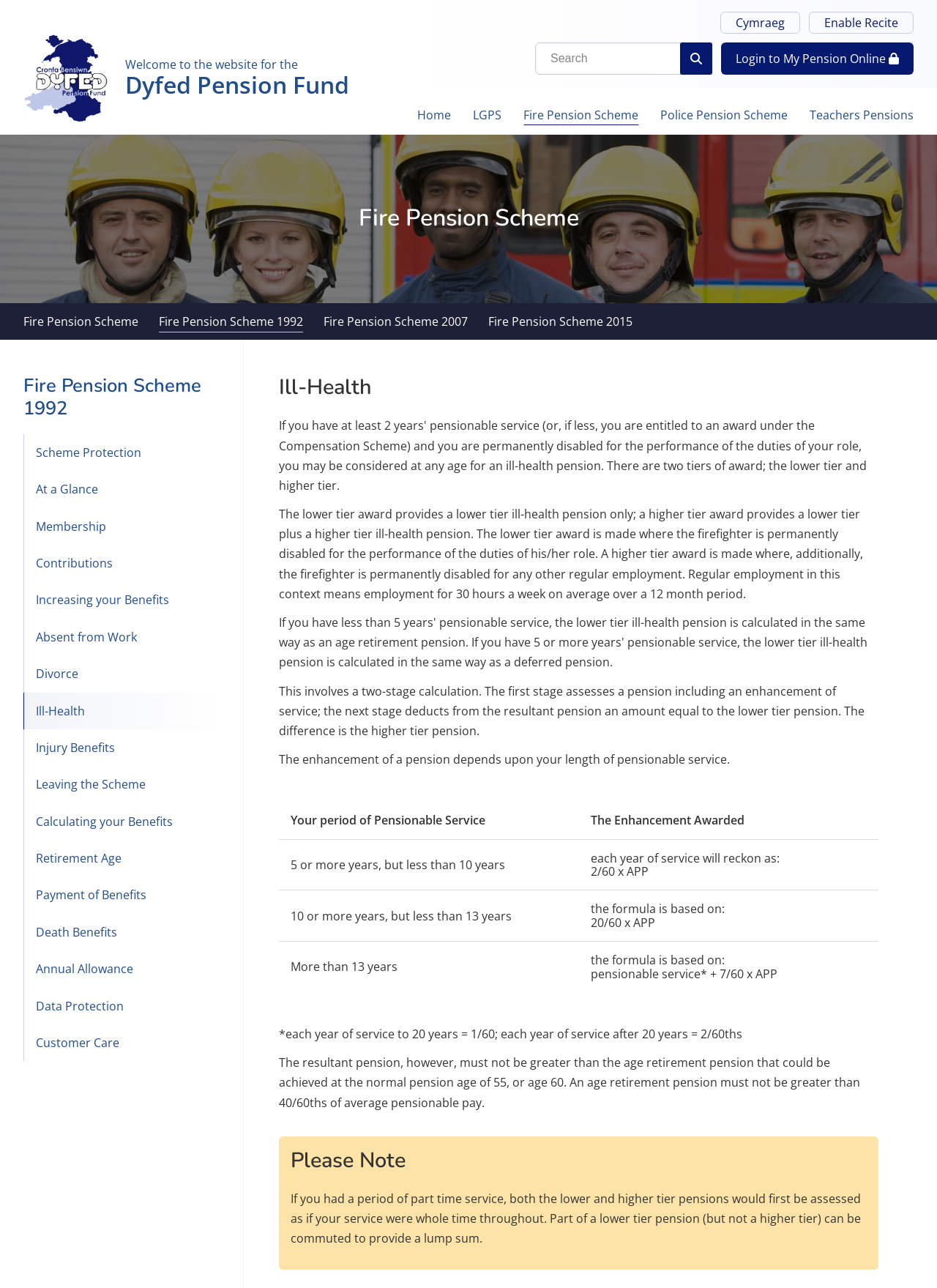Show the bounding box coordinates for the element that needs to be clicked to execute the following instruction: "Read the article by Adam Ulph". Provide the coordinates in the form of four float numbers between 0 and 1, i.e., [left, top, right, bottom].

None